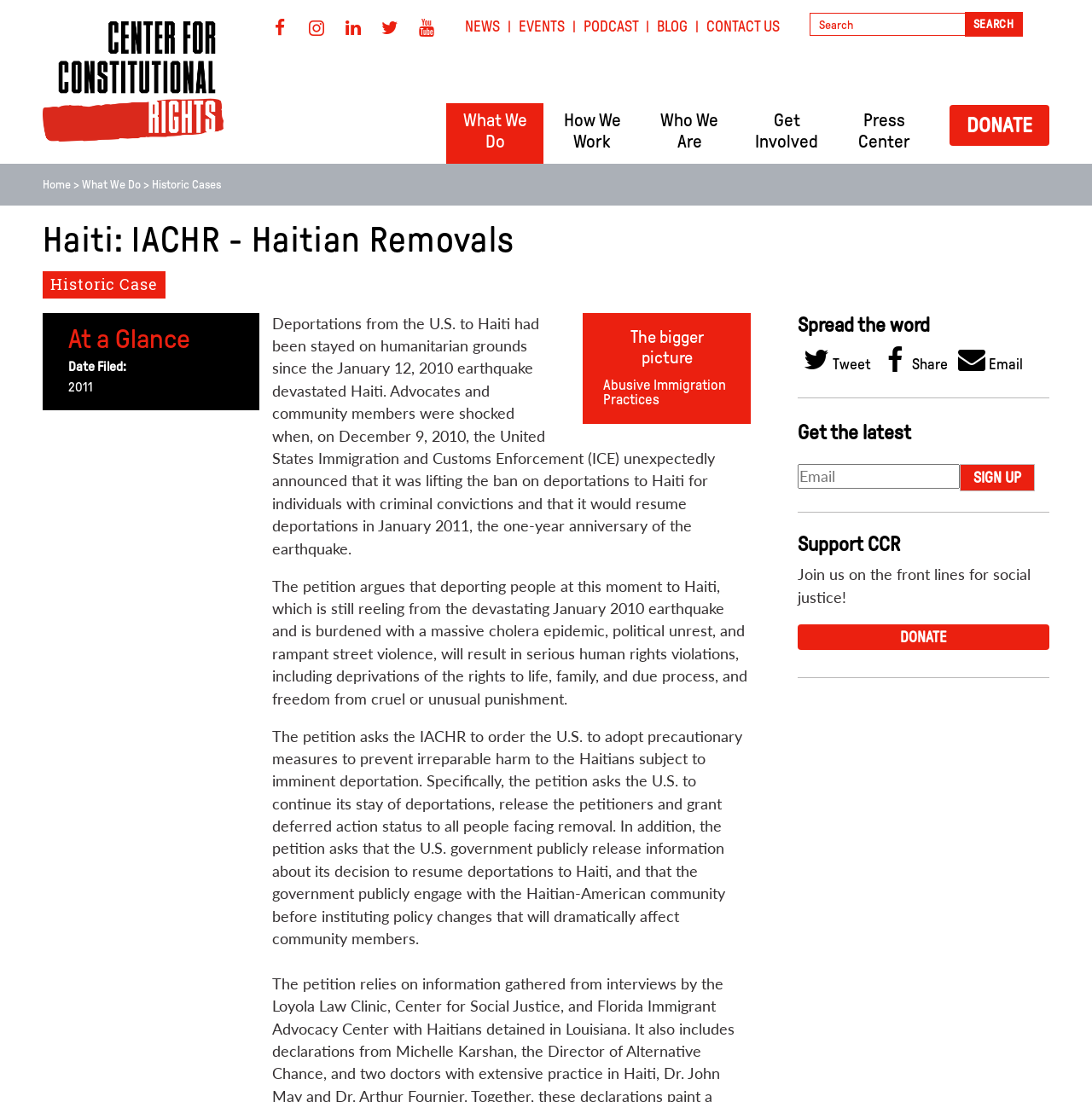Find and specify the bounding box coordinates that correspond to the clickable region for the instruction: "Sign up for the newsletter".

[0.879, 0.421, 0.948, 0.446]